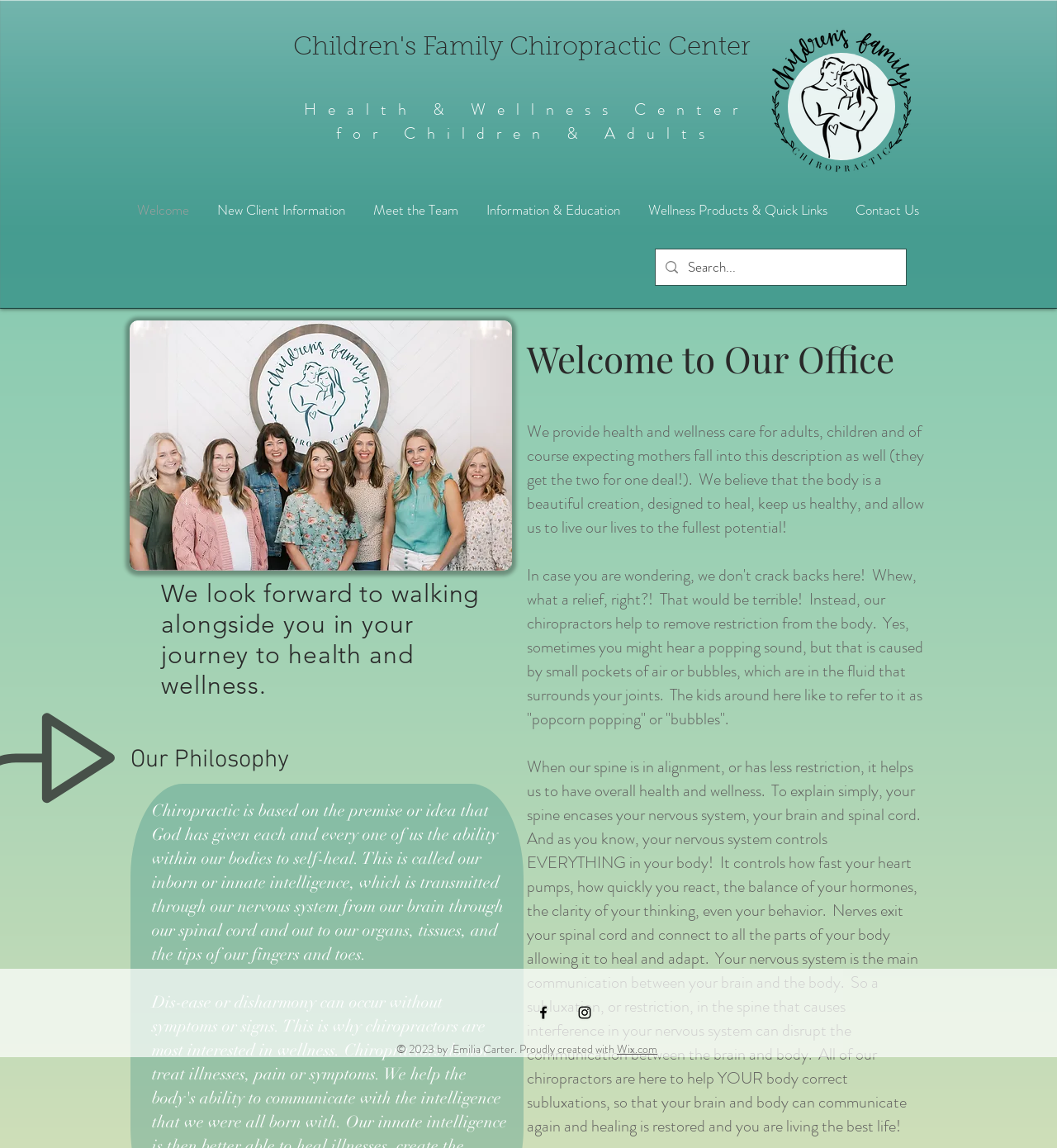Pinpoint the bounding box coordinates of the area that should be clicked to complete the following instruction: "View the 'Information & Education' page". The coordinates must be given as four float numbers between 0 and 1, i.e., [left, top, right, bottom].

[0.447, 0.168, 0.6, 0.198]